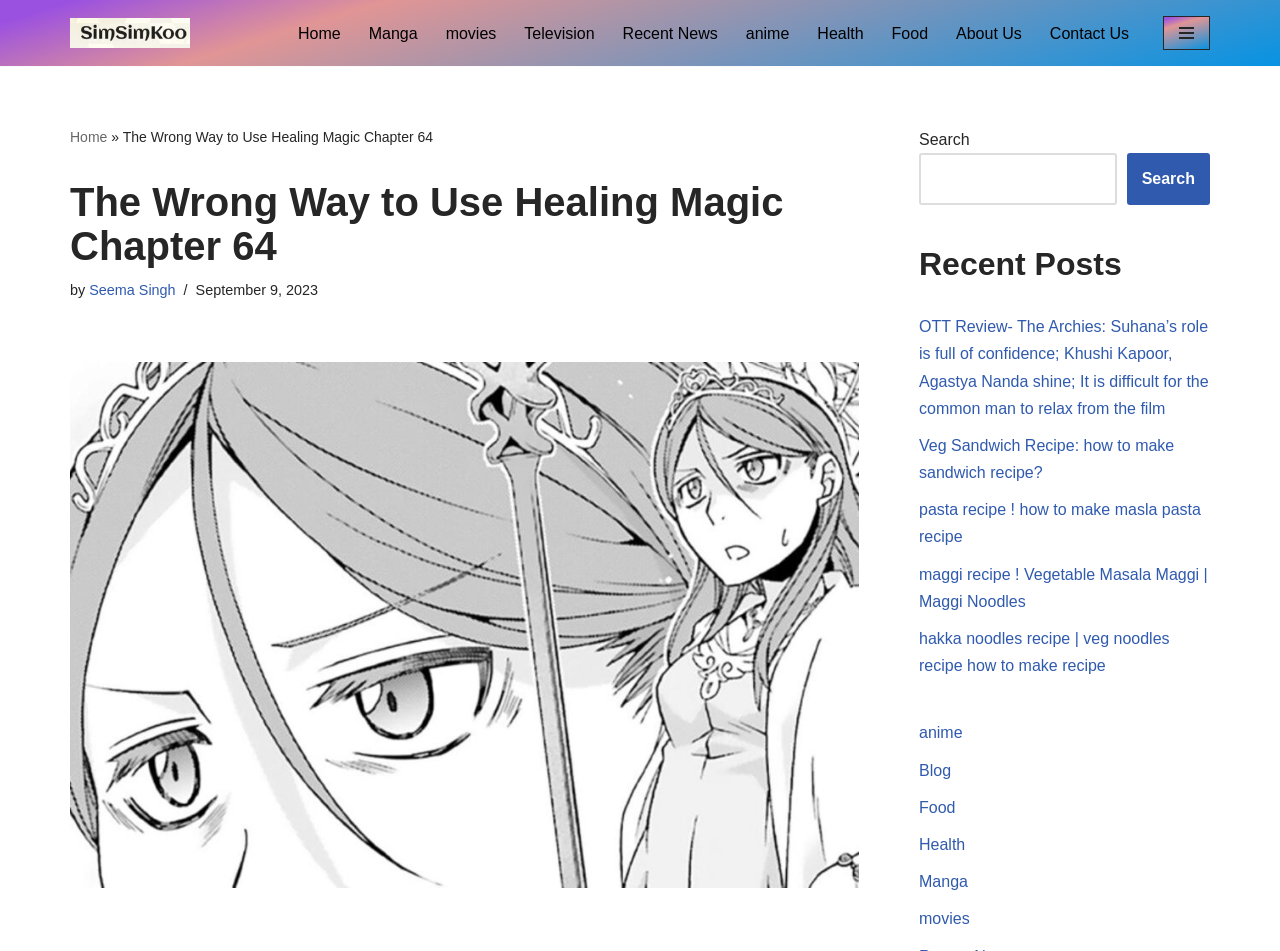What is the date of the chapter?
Look at the image and respond to the question as thoroughly as possible.

I found the answer by looking at the time element with the text 'September 9, 2023' which is located below the author's name.